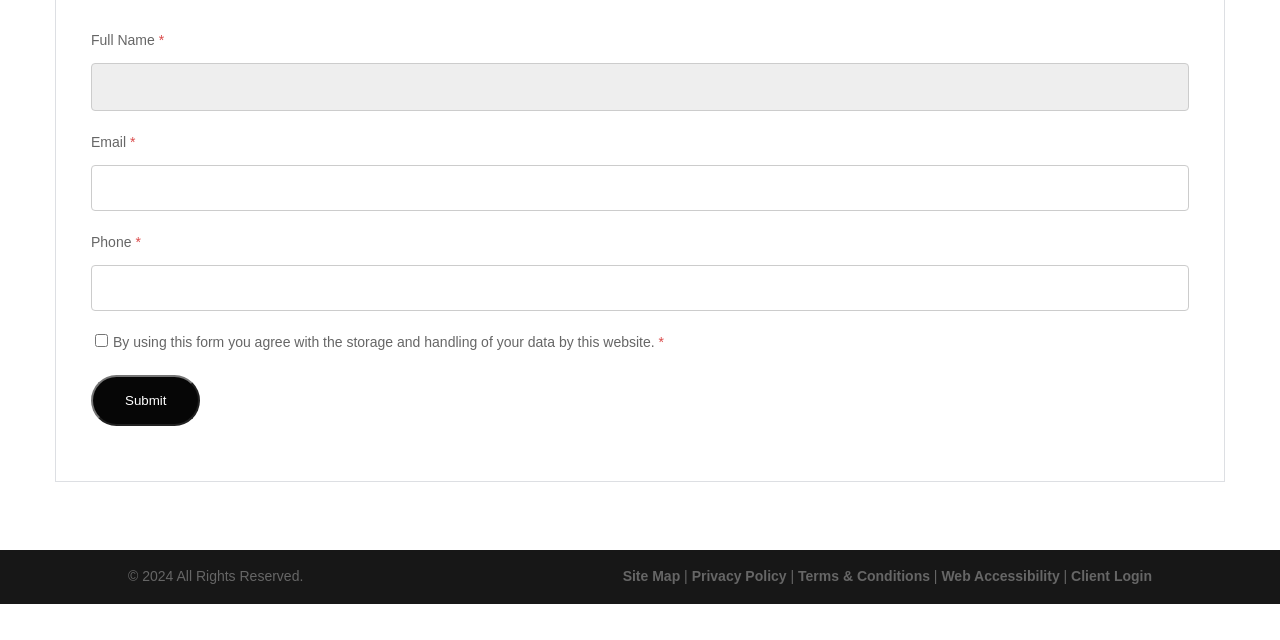Given the element description, predict the bounding box coordinates in the format (top-left x, top-left y, bottom-right x, bottom-right y), using floating point numbers between 0 and 1: Terms & Conditions

[0.623, 0.887, 0.727, 0.912]